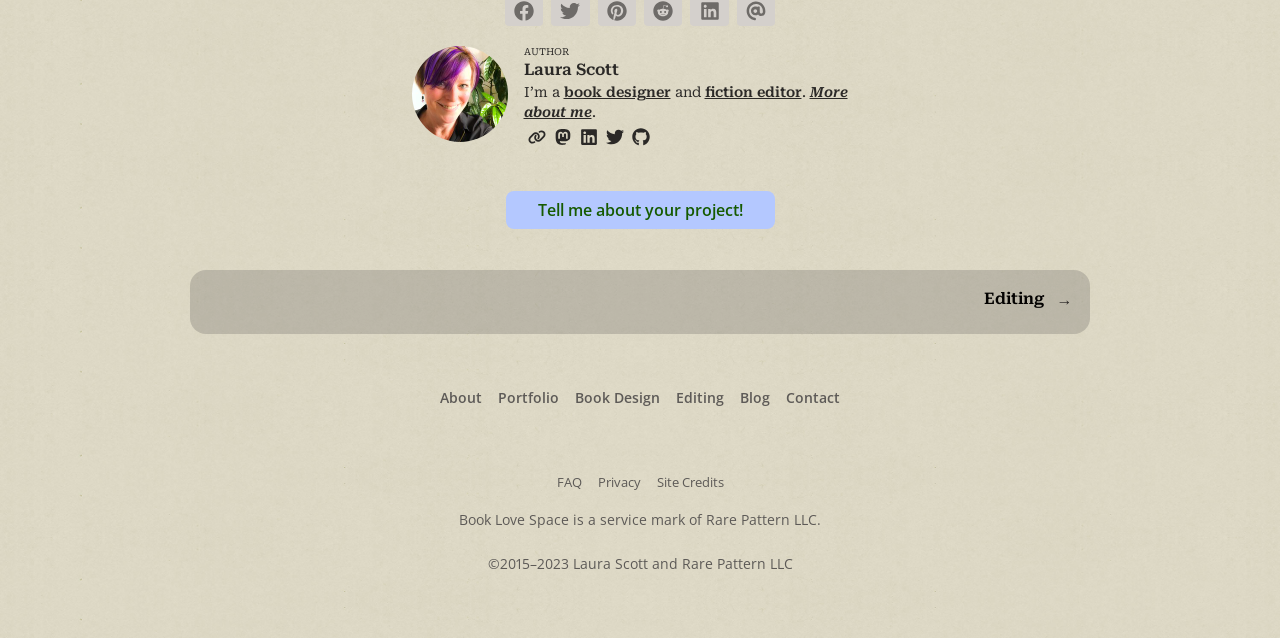Please provide a short answer using a single word or phrase for the question:
What is the name of the company mentioned on the webpage?

Rare Pattern LLC